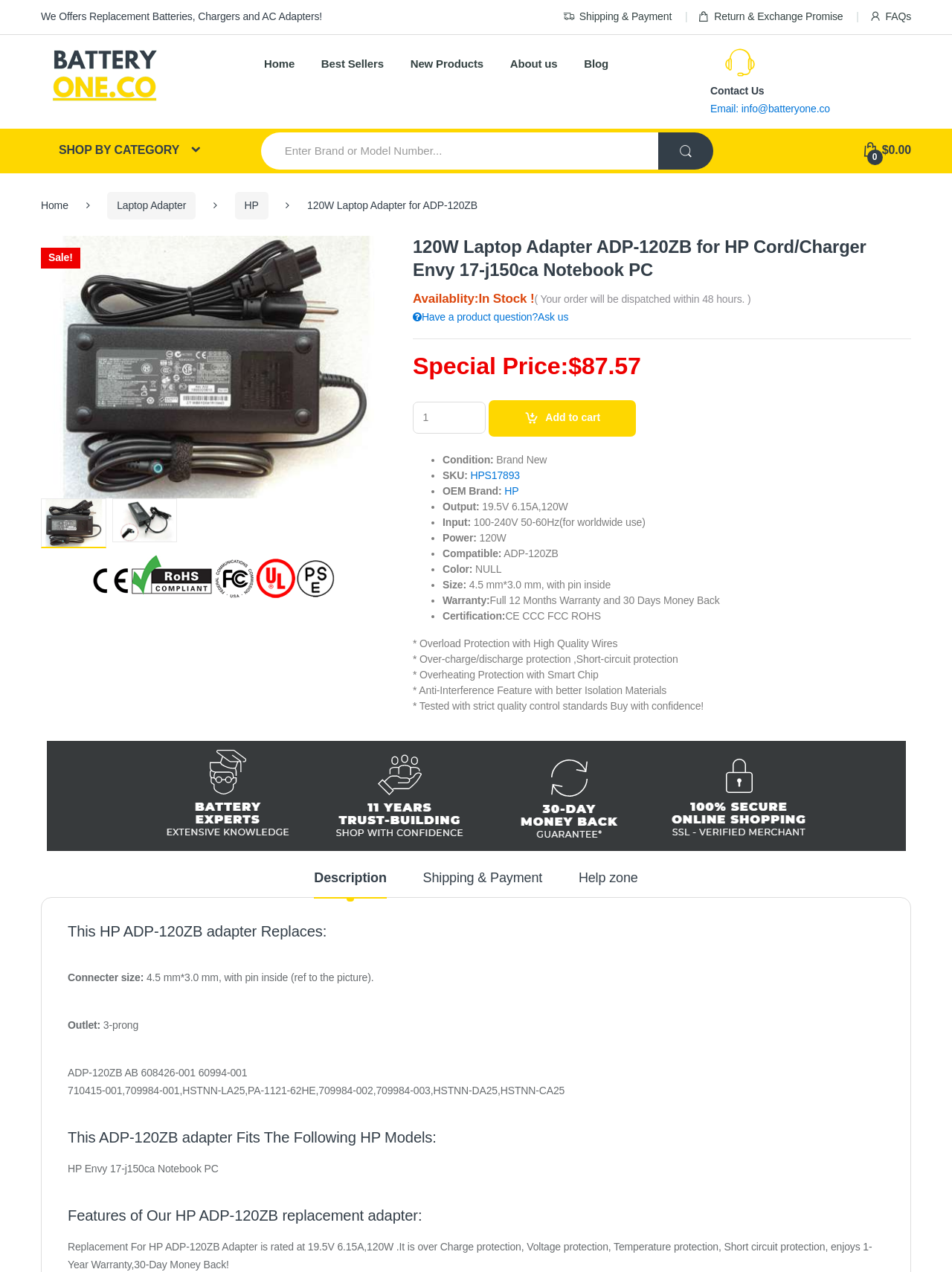Determine the bounding box coordinates for the clickable element to execute this instruction: "Check the shipping and payment information". Provide the coordinates as four float numbers between 0 and 1, i.e., [left, top, right, bottom].

[0.591, 0.006, 0.706, 0.02]